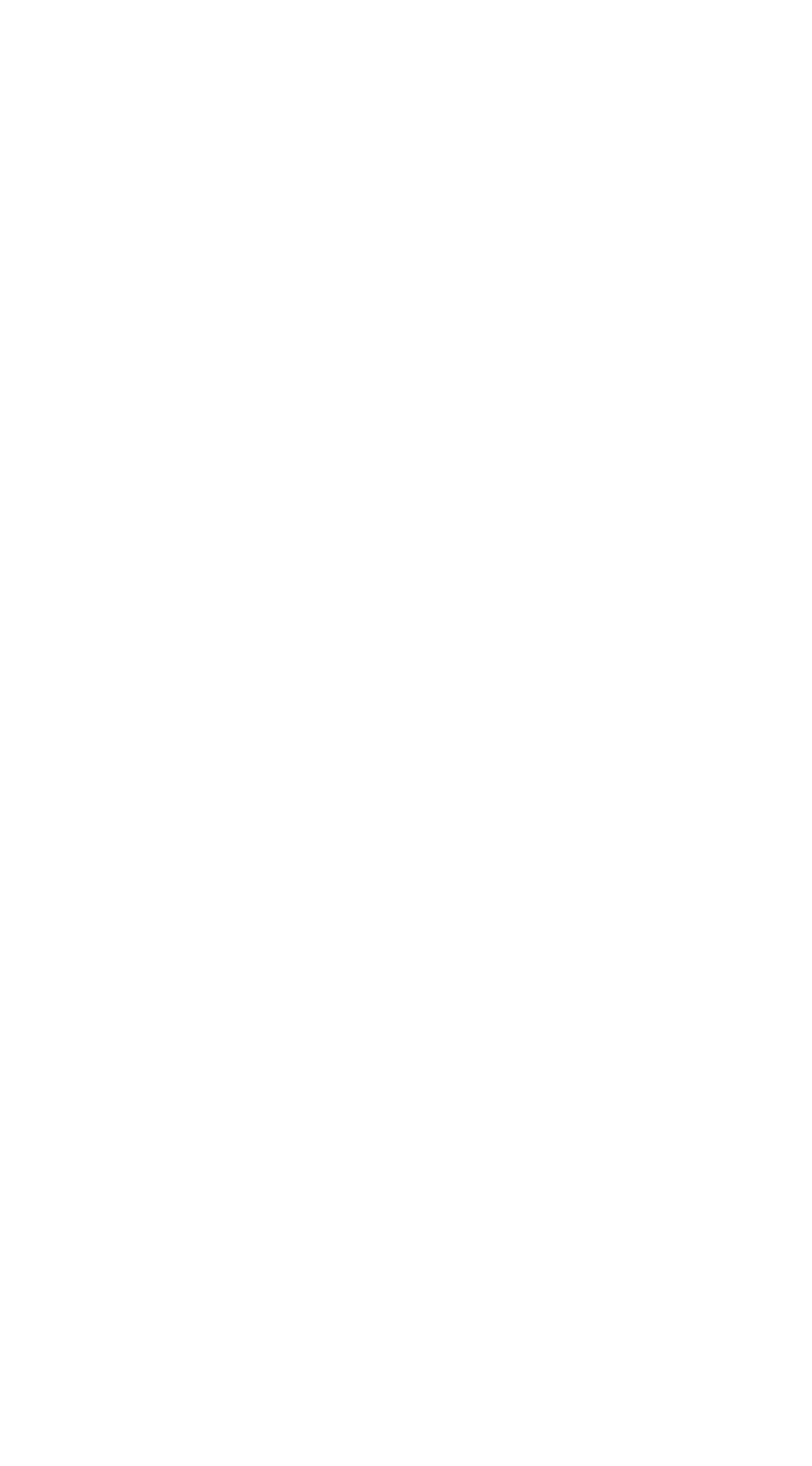What is the postal code of the Markaz Jamaat-ul-Muslimeen address?
Can you provide a detailed and comprehensive answer to the question?

I found the postal code by looking at the static text element that contains the address of Markaz Jamaat-ul-Muslimeen. The postal code is mentioned as '75080'.